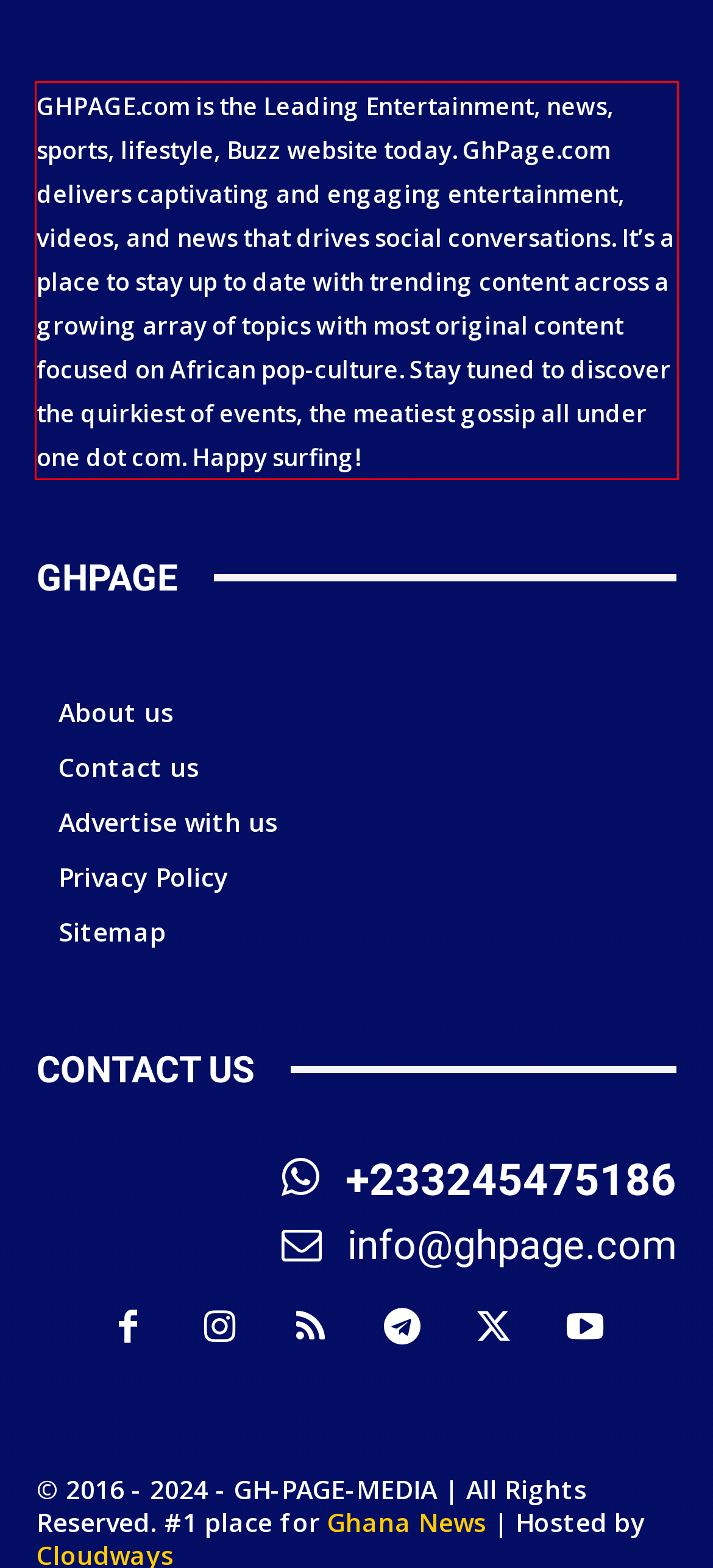You are given a screenshot showing a webpage with a red bounding box. Perform OCR to capture the text within the red bounding box.

GHPAGE.com is the Leading Entertainment, news, sports, lifestyle, Buzz website today. GhPage.com delivers captivating and engaging entertainment, videos, and news that drives social conversations. It’s a place to stay up to date with trending content across a growing array of topics with most original content focused on African pop-culture. Stay tuned to discover the quirkiest of events, the meatiest gossip all under one dot com. Happy surfing!